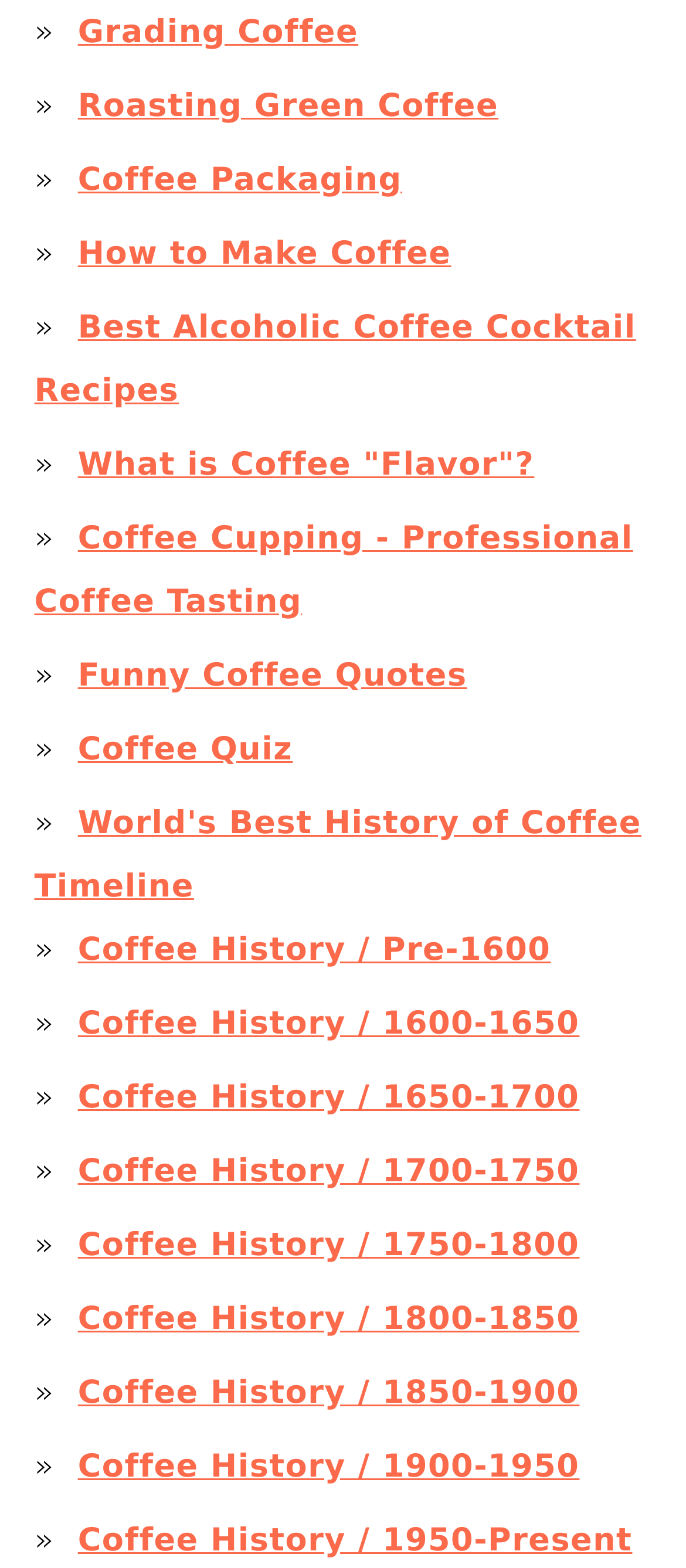Identify the bounding box coordinates of the clickable region required to complete the instruction: "Explore 'Best Alcoholic Coffee Cocktail Recipes'". The coordinates should be given as four float numbers within the range of 0 and 1, i.e., [left, top, right, bottom].

[0.05, 0.197, 0.927, 0.261]